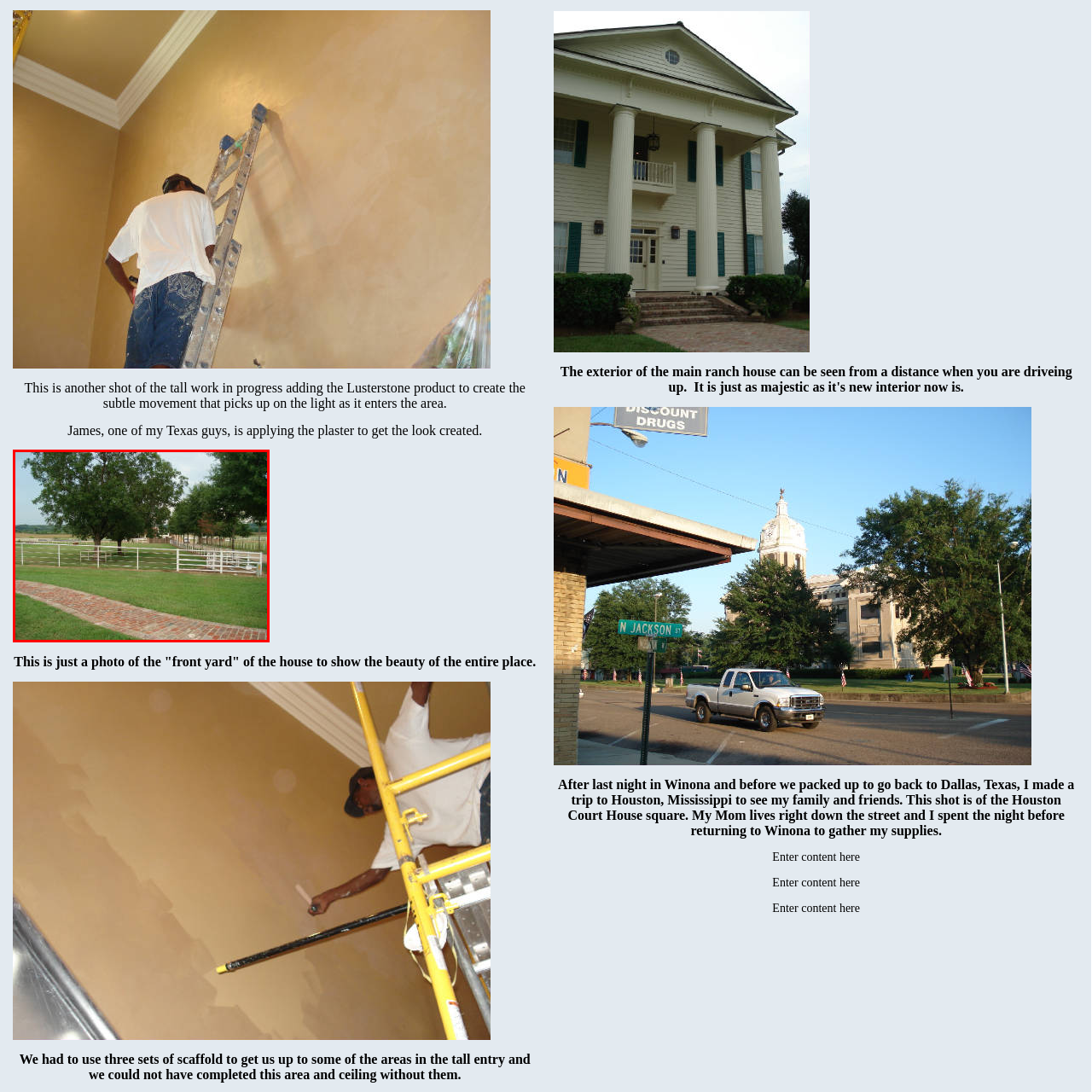Examine the contents within the red bounding box and respond with a single word or phrase: What type of environment is suggested in the background?

rural environment